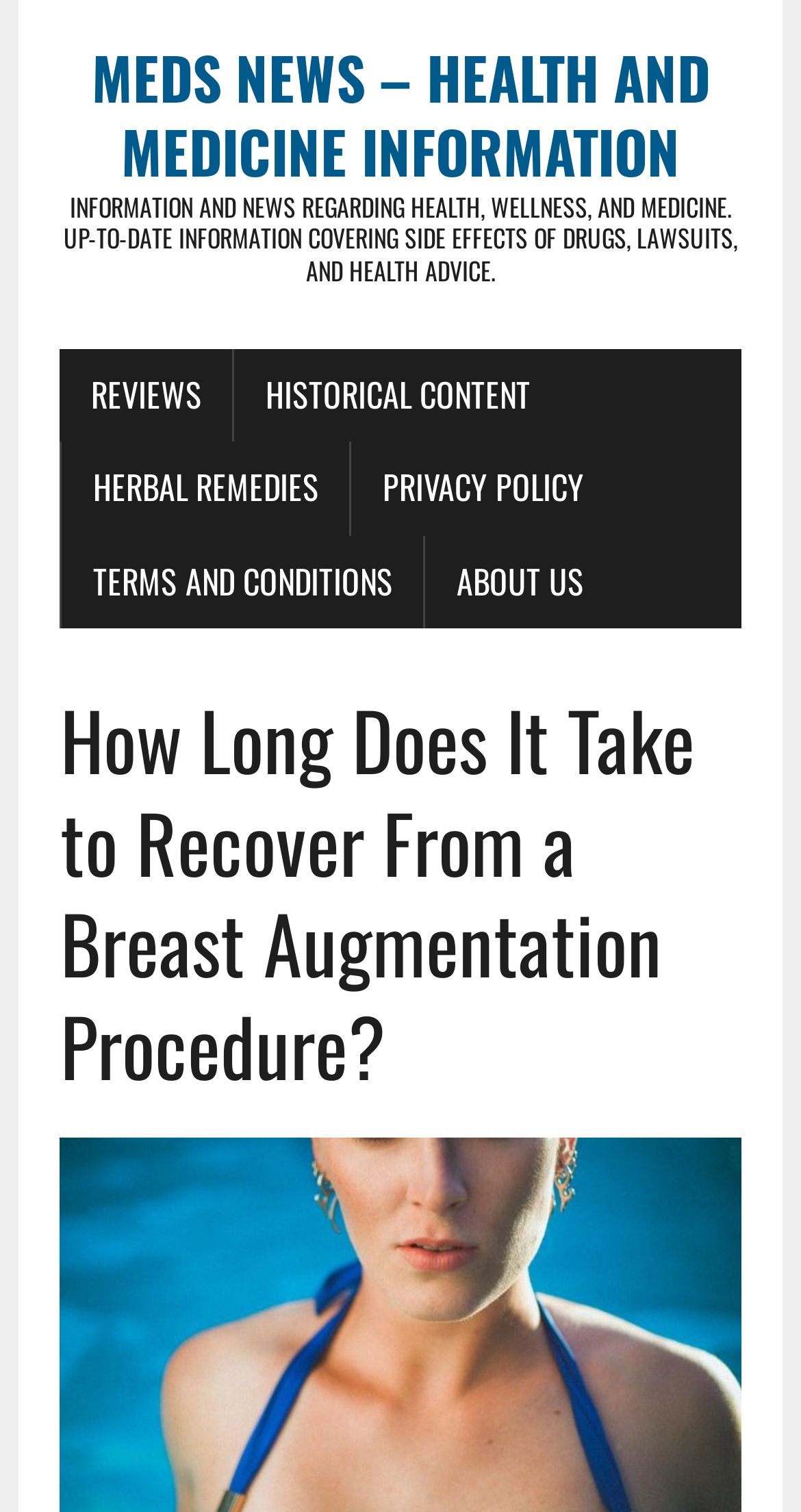Locate the bounding box of the UI element described by: "Terms and Conditions" in the given webpage screenshot.

[0.078, 0.354, 0.529, 0.416]